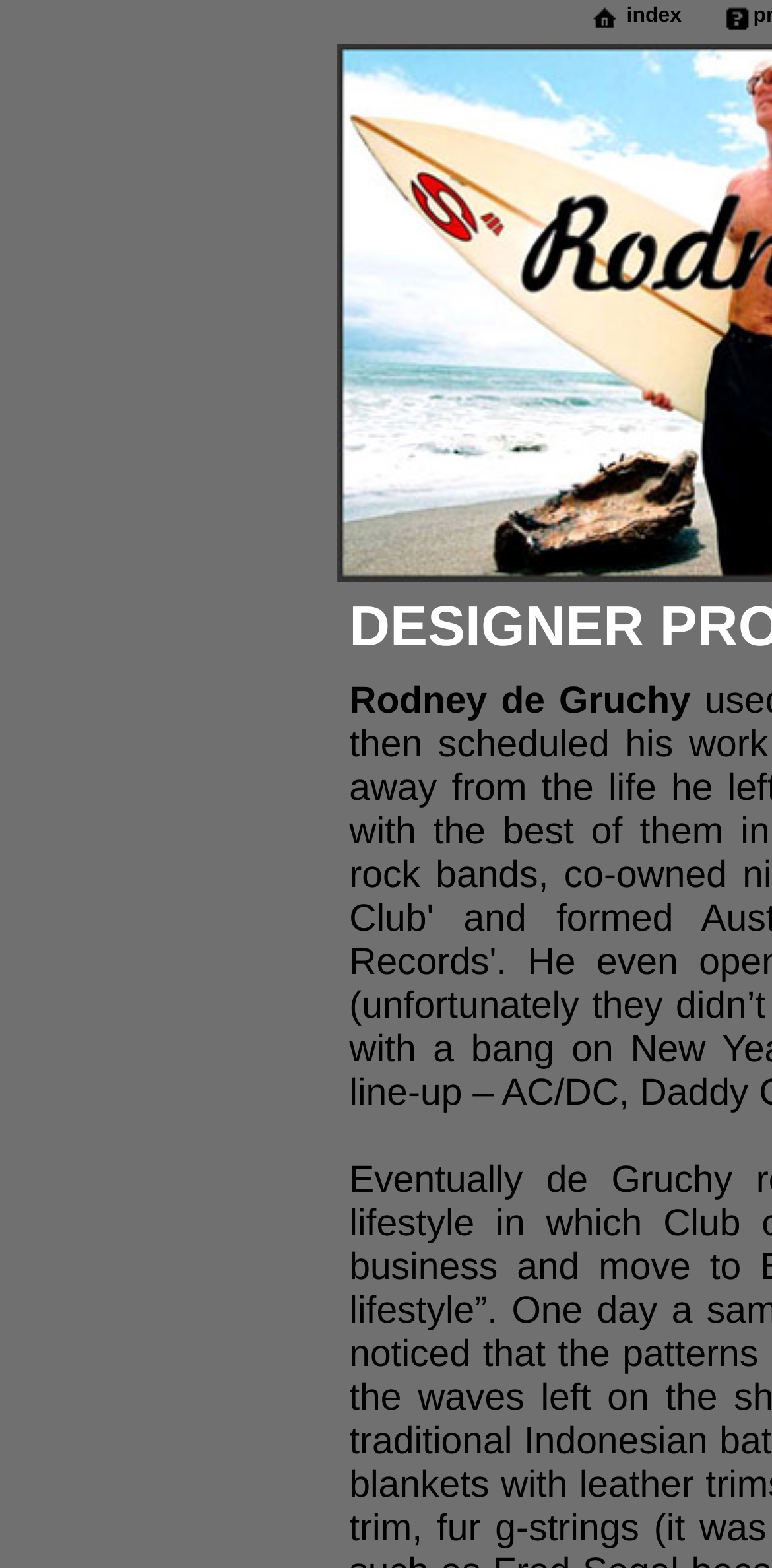How many images are present in the top navigation bar?
From the image, respond using a single word or phrase.

2